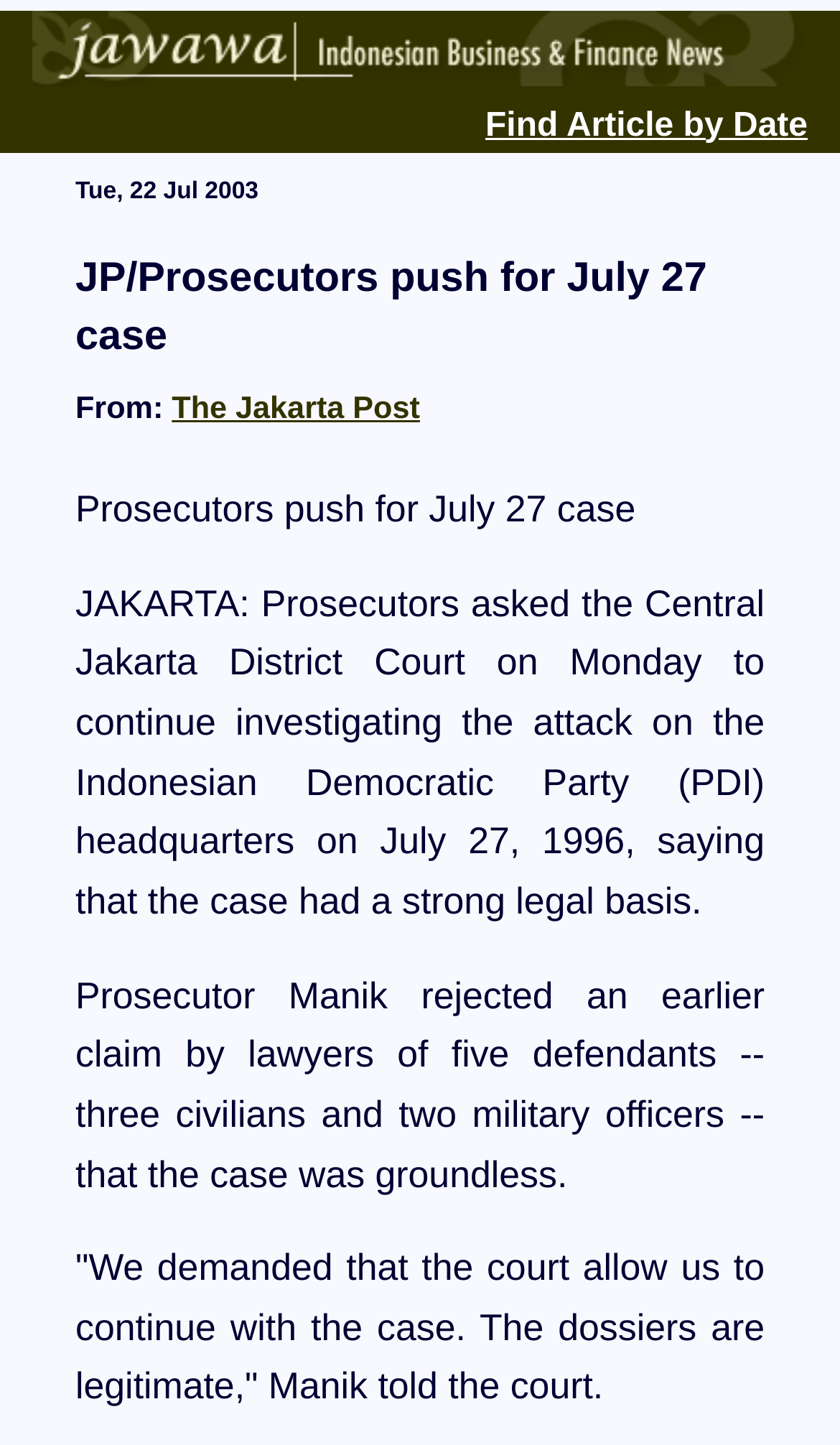Please provide a one-word or phrase answer to the question: 
What is the date of the article?

Tue, 22 Jul 2003